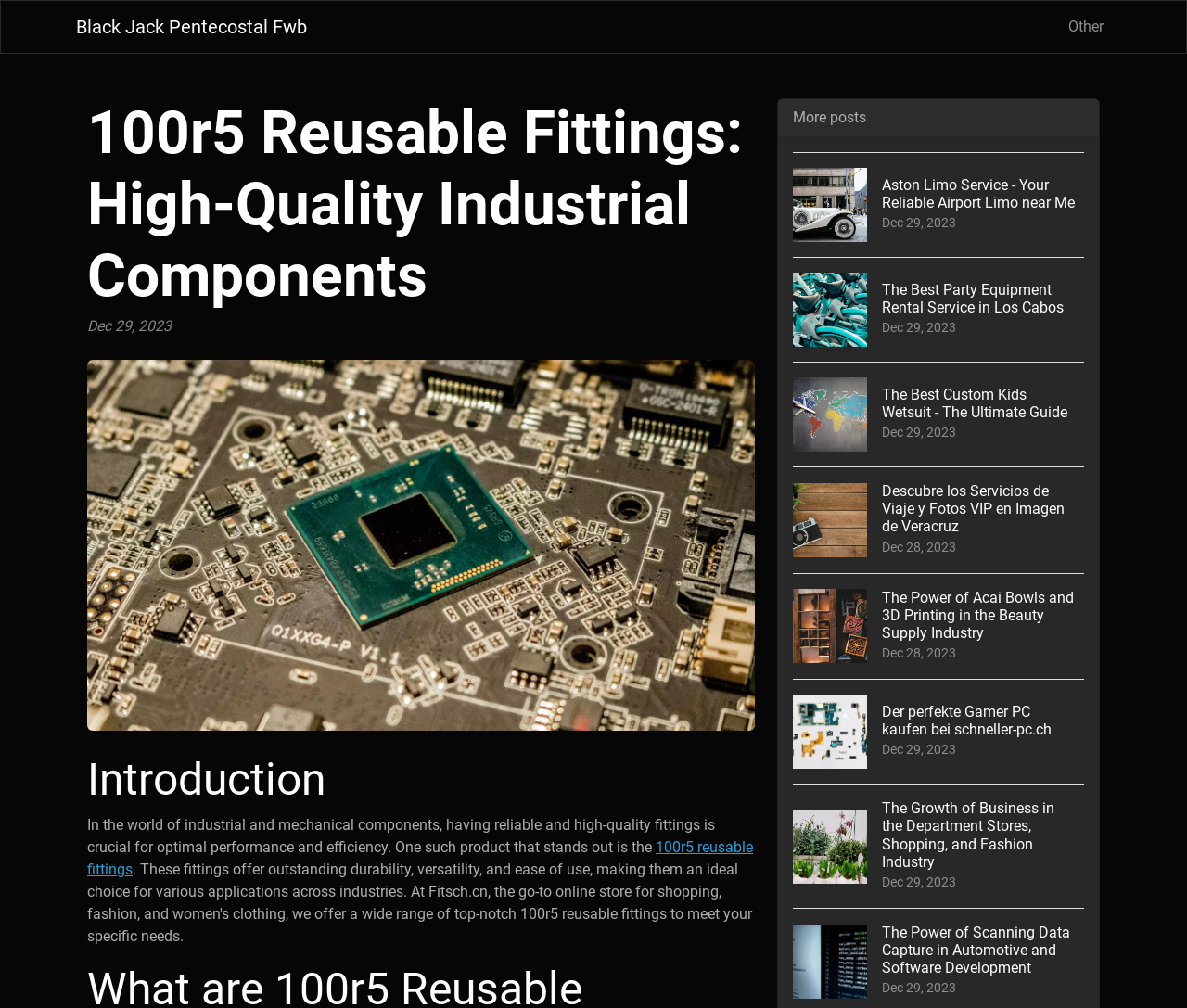Determine the bounding box coordinates of the UI element described by: "Black Jack Pentecostal Fwb".

[0.064, 0.008, 0.259, 0.045]